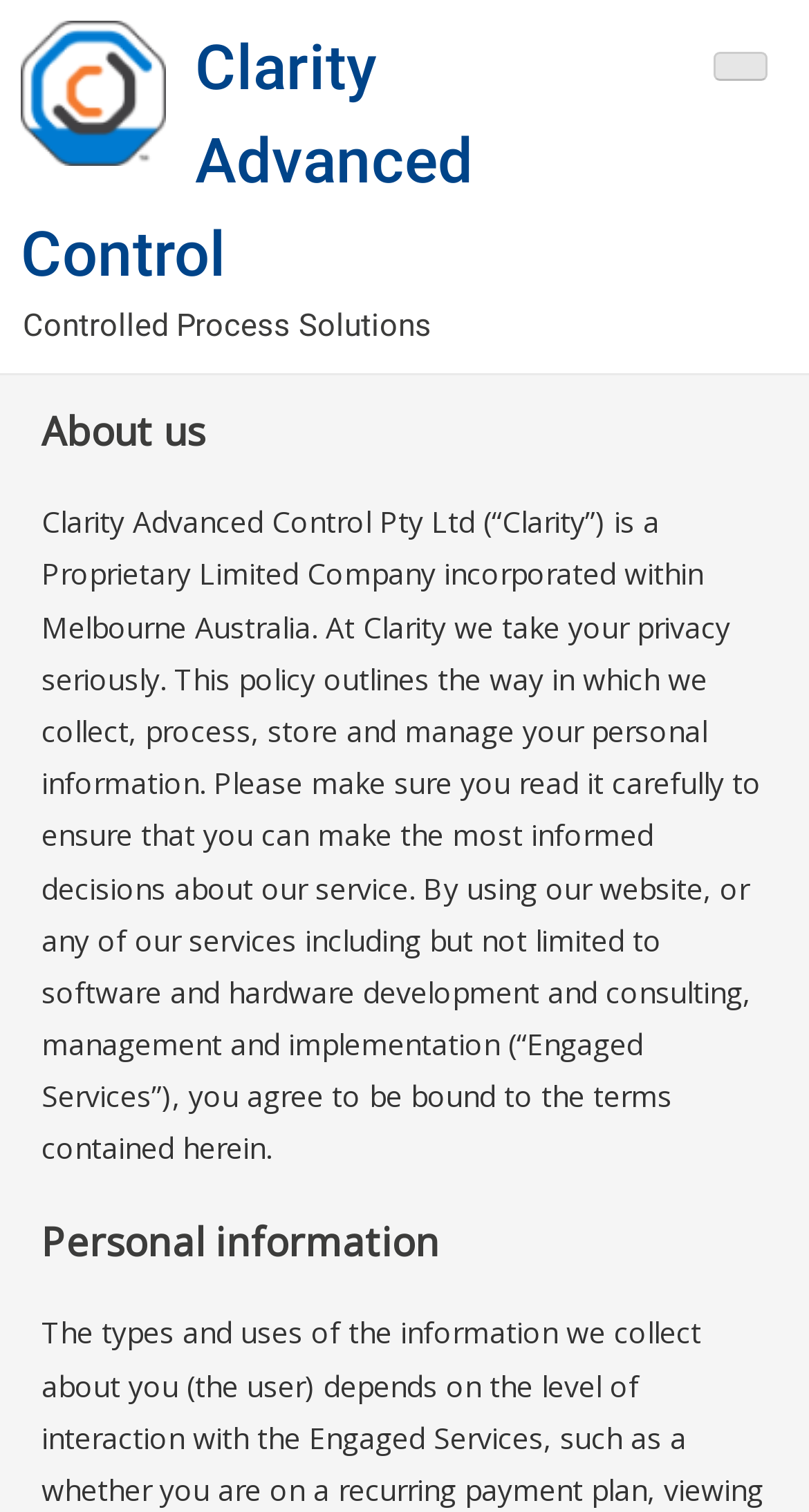With reference to the screenshot, provide a detailed response to the question below:
What services does Clarity offer?

From the StaticText element, we can see that Clarity offers services including but not limited to software and hardware development and consulting, management and implementation, which are referred to as 'Engaged Services'.